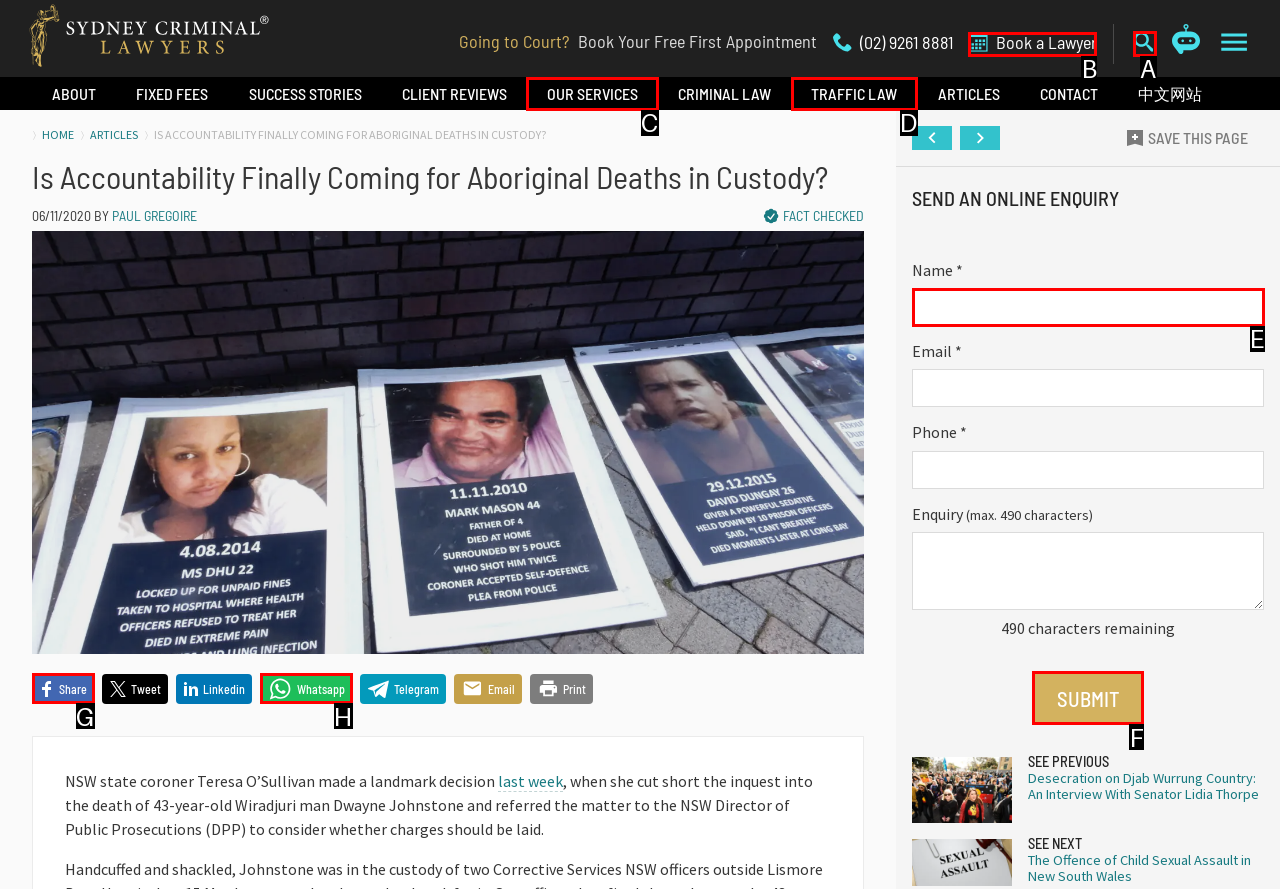Pick the option that should be clicked to perform the following task: Book a Lawyer
Answer with the letter of the selected option from the available choices.

B